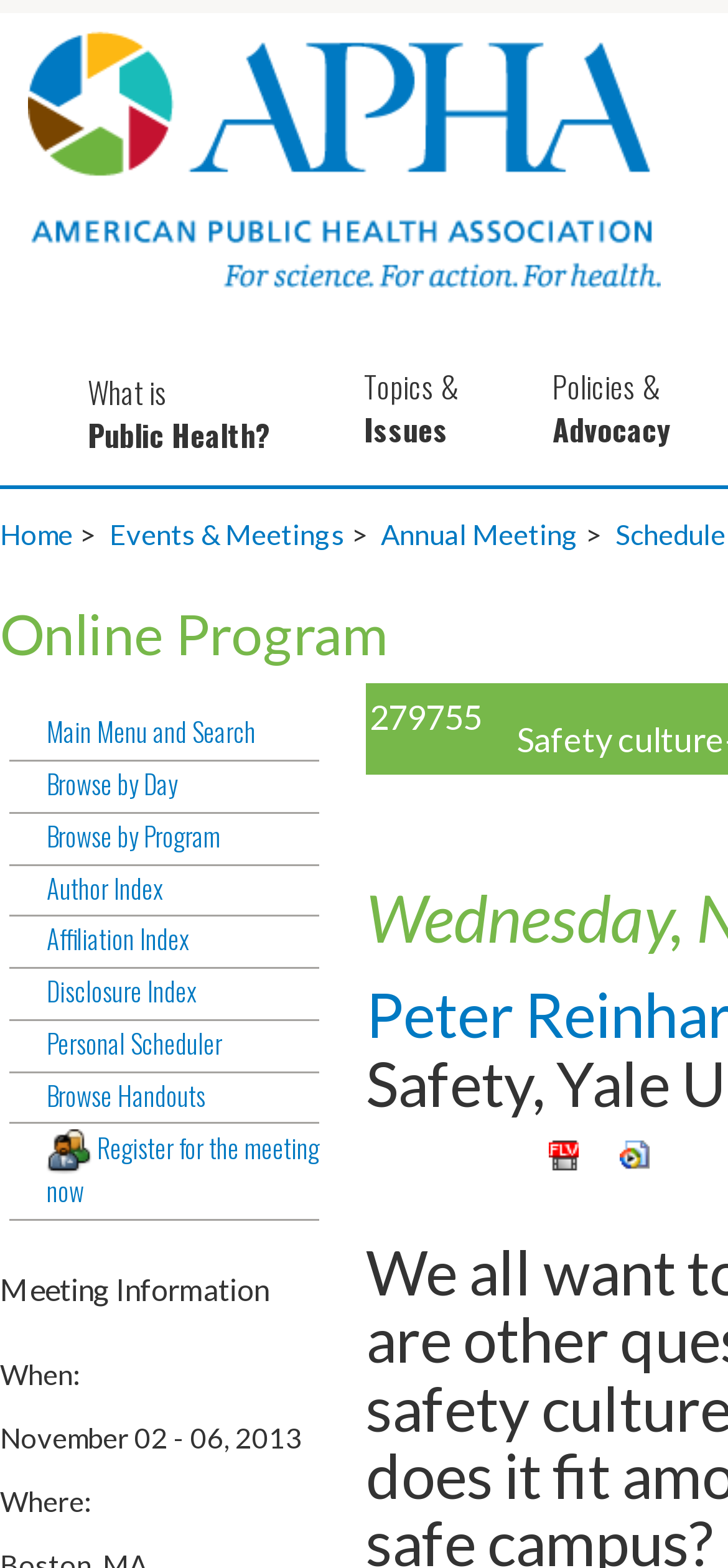Find the bounding box of the web element that fits this description: "Home".

[0.0, 0.33, 0.142, 0.351]